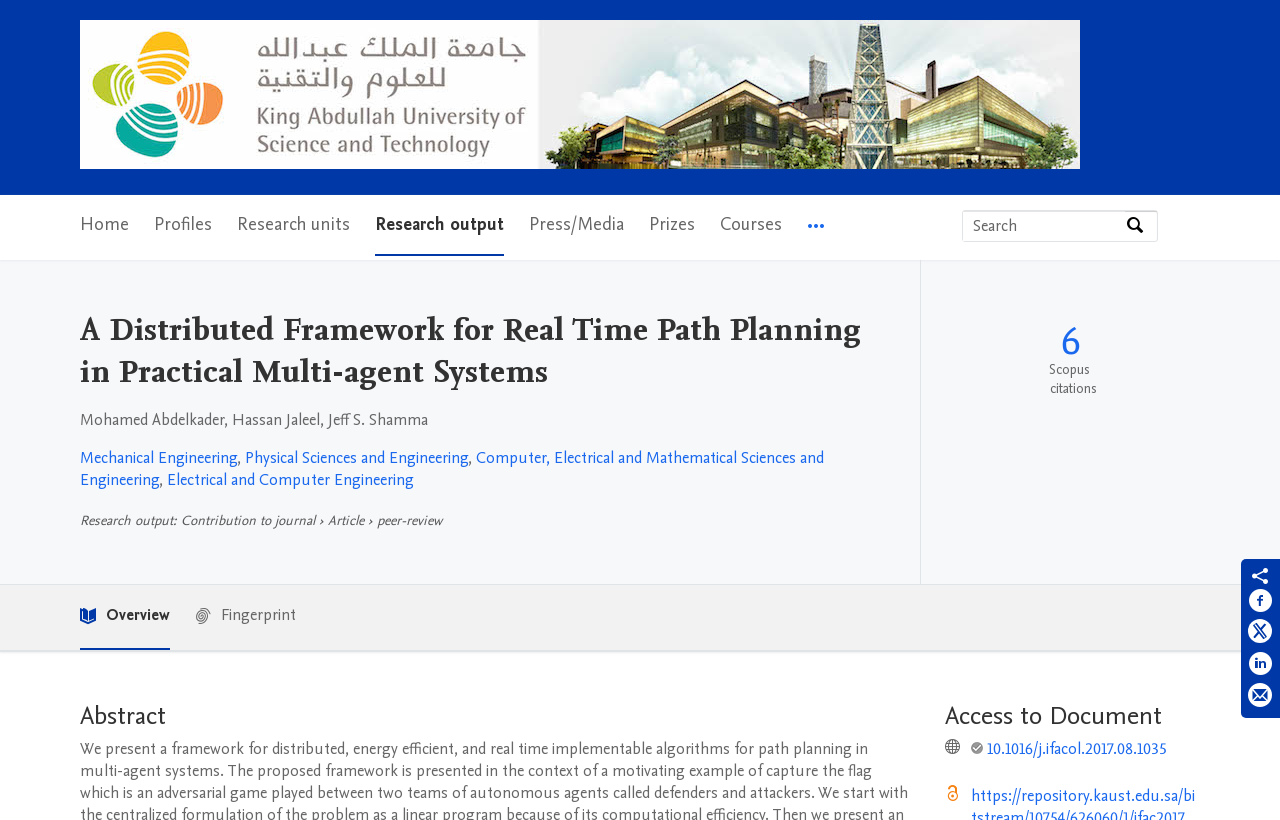Locate the bounding box coordinates of the element you need to click to accomplish the task described by this instruction: "View research output".

[0.062, 0.623, 0.135, 0.646]